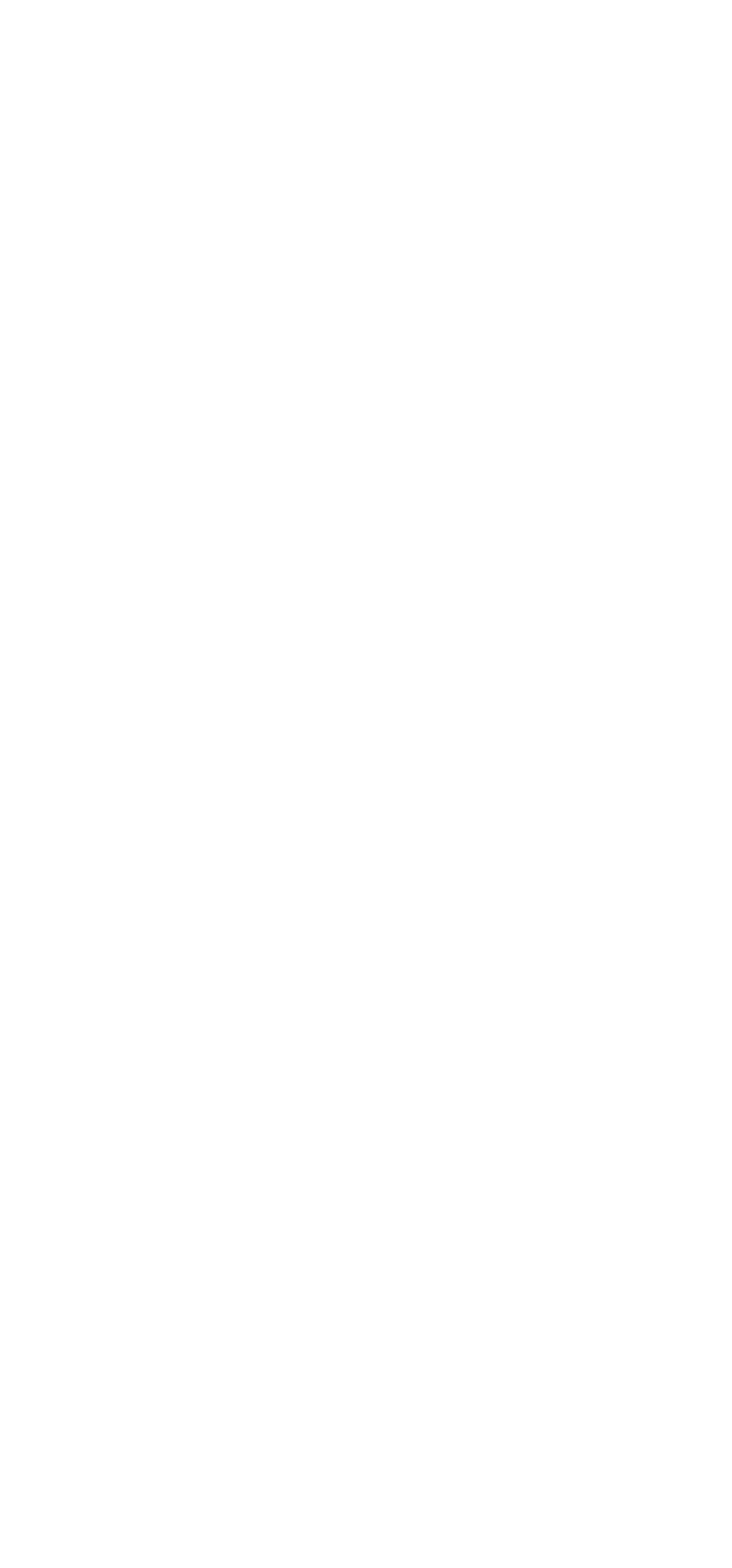Determine the bounding box coordinates of the region to click in order to accomplish the following instruction: "Browse AOF". Provide the coordinates as four float numbers between 0 and 1, specifically [left, top, right, bottom].

[0.038, 0.44, 0.249, 0.462]